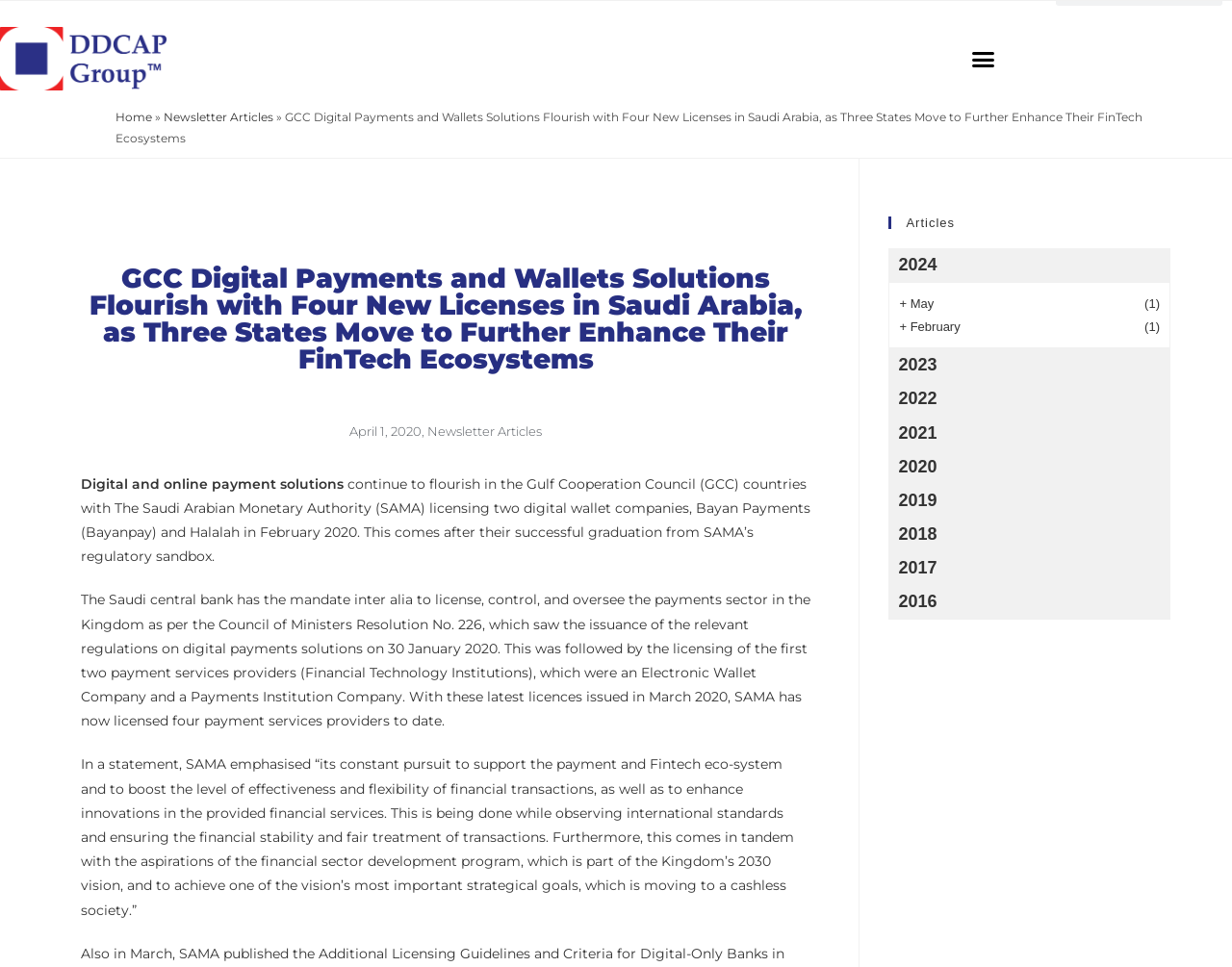Based on the image, provide a detailed and complete answer to the question: 
What is the goal of the financial sector development program?

The article mentions that the financial sector development program, which is part of the Kingdom's 2030 vision, aims to achieve one of its most important strategic goals, which is moving to a cashless society.